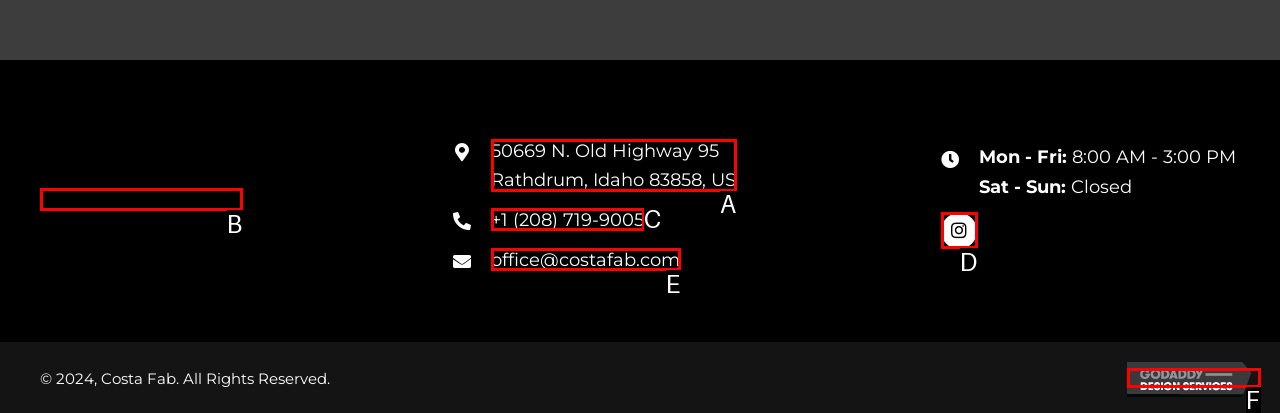Using the provided description: aria-label="Instagram" title="Instagram", select the HTML element that corresponds to it. Indicate your choice with the option's letter.

D